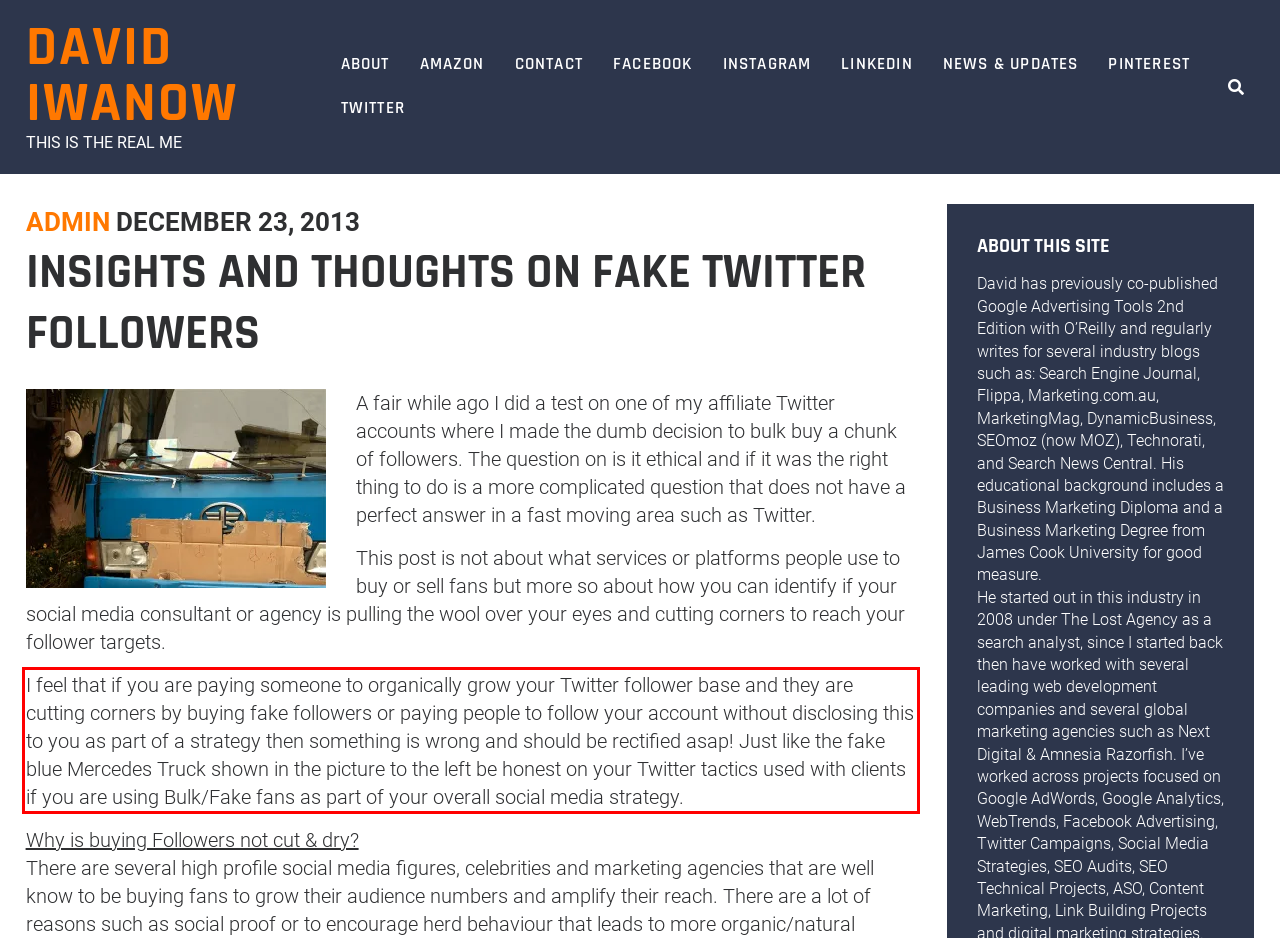Look at the provided screenshot of the webpage and perform OCR on the text within the red bounding box.

I feel that if you are paying someone to organically grow your Twitter follower base and they are cutting corners by buying fake followers or paying people to follow your account without disclosing this to you as part of a strategy then something is wrong and should be rectified asap! Just like the fake blue Mercedes Truck shown in the picture to the left be honest on your Twitter tactics used with clients if you are using Bulk/Fake fans as part of your overall social media strategy.